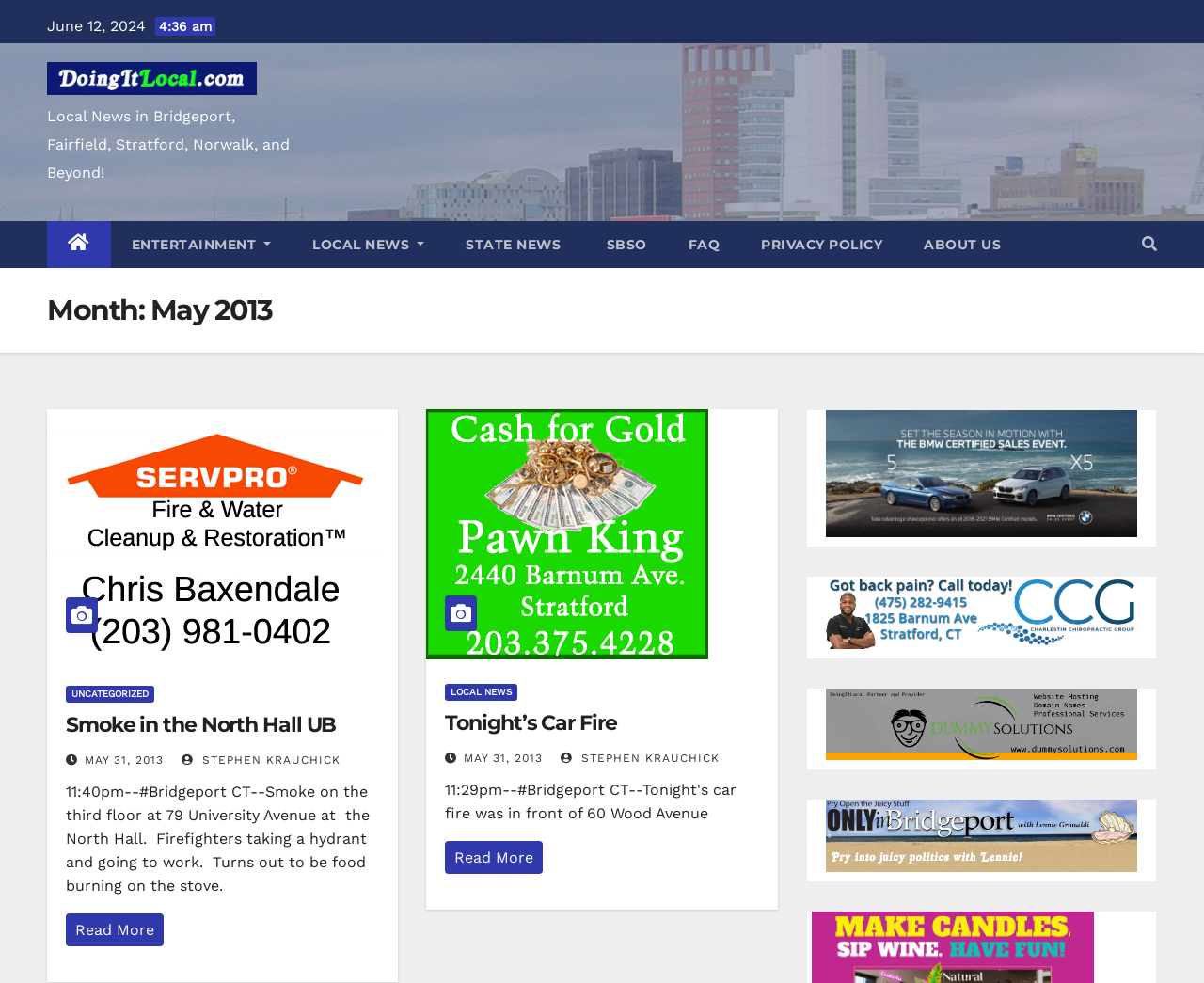Locate the bounding box coordinates of the clickable element to fulfill the following instruction: "View the LOCAL NEWS page". Provide the coordinates as four float numbers between 0 and 1 in the format [left, top, right, bottom].

[0.242, 0.225, 0.37, 0.273]